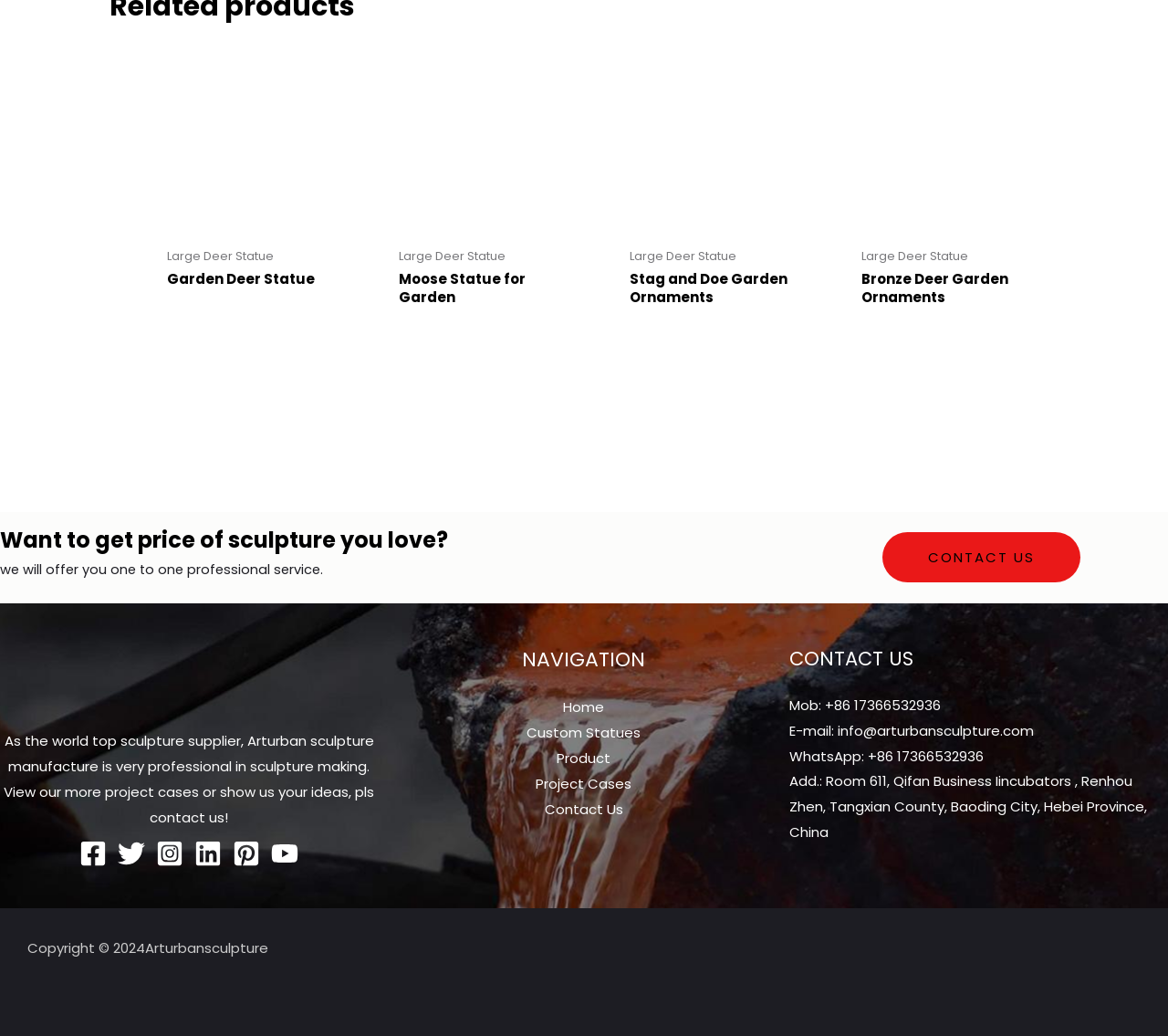Identify the coordinates of the bounding box for the element that must be clicked to accomplish the instruction: "Click on the 'Garden Deer Statue' link".

[0.143, 0.261, 0.297, 0.278]